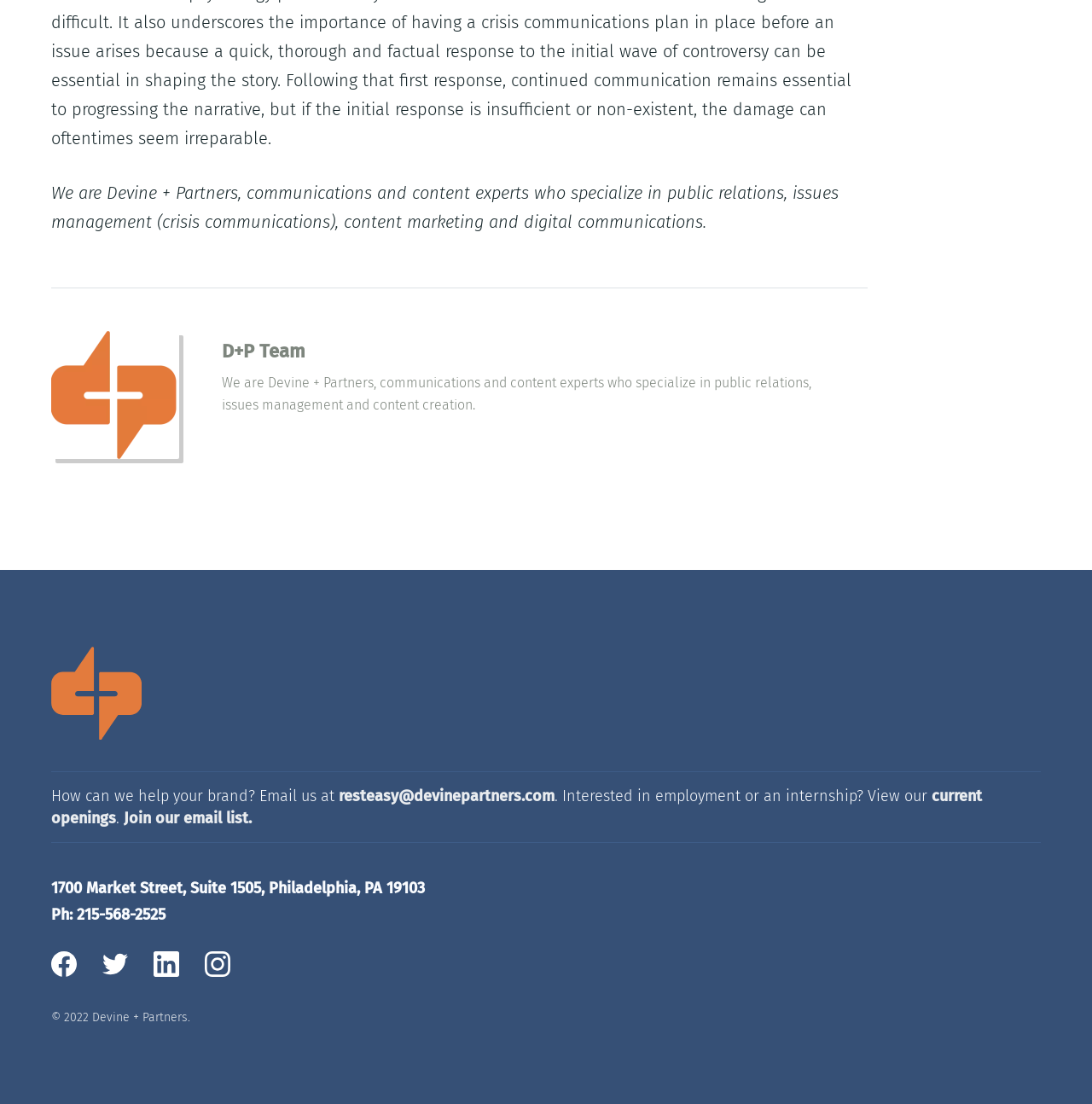Determine the bounding box coordinates for the element that should be clicked to follow this instruction: "Follow the company on Facebook". The coordinates should be given as four float numbers between 0 and 1, in the format [left, top, right, bottom].

[0.047, 0.862, 0.07, 0.89]